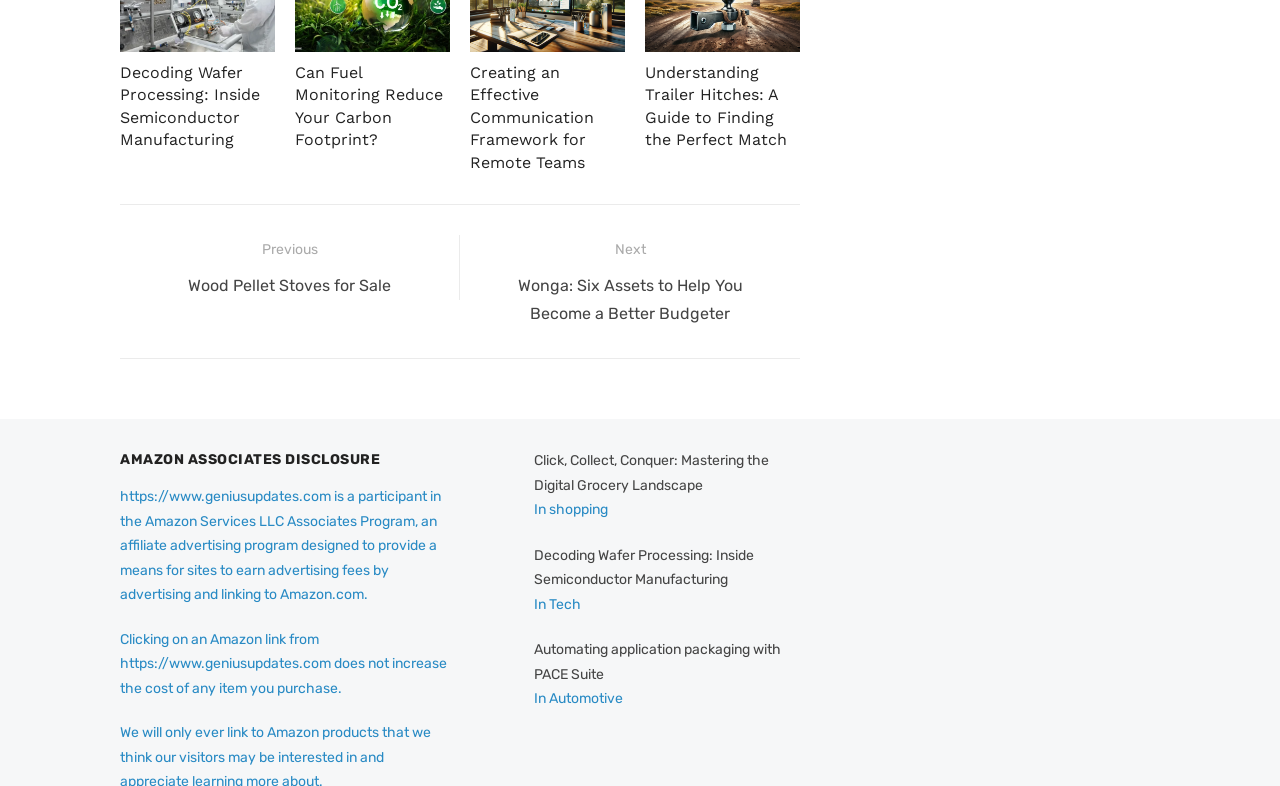What is the category of the article 'Automating application packaging with PACE Suite'?
Using the information presented in the image, please offer a detailed response to the question.

I found the link 'Automating application packaging with PACE Suite' on the page, and it is accompanied by the text 'In Automotive', which indicates that this article belongs to the Automotive category.